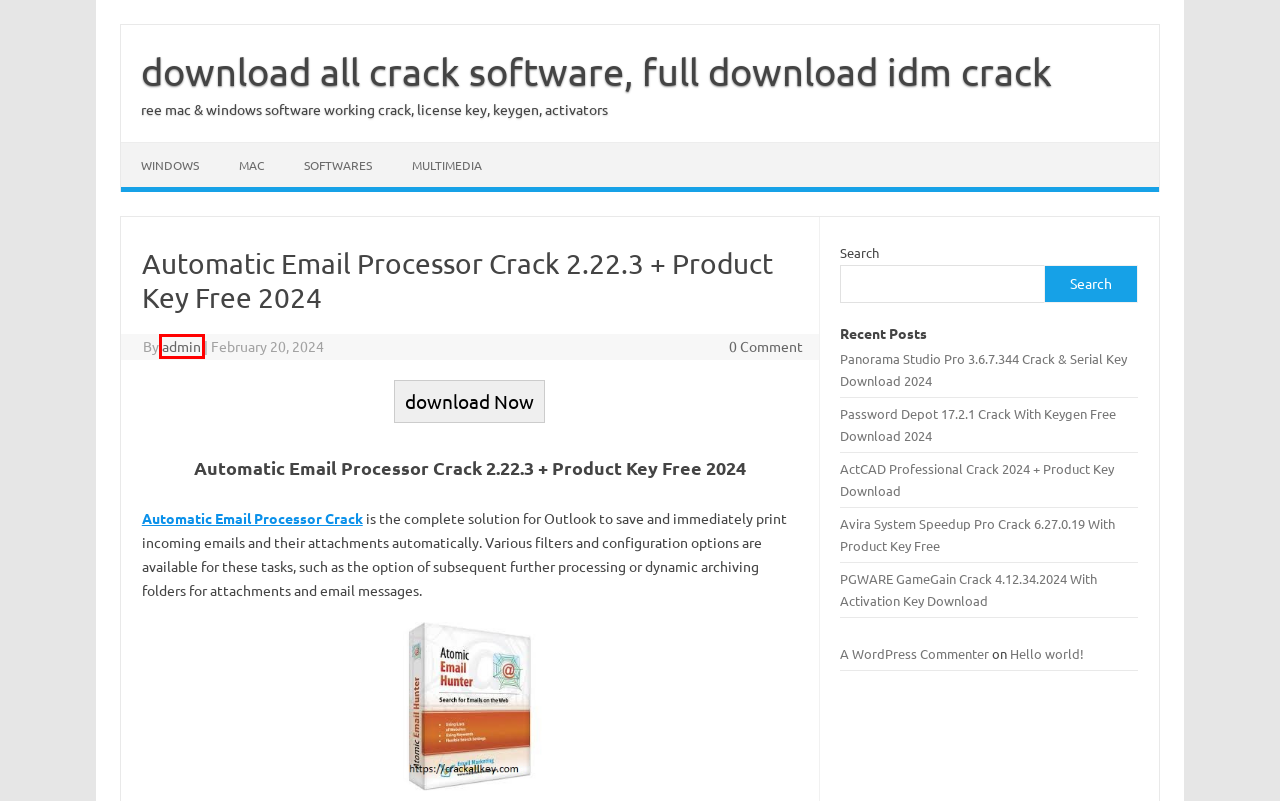Given a webpage screenshot with a UI element marked by a red bounding box, choose the description that best corresponds to the new webpage that will appear after clicking the element. The candidates are:
A. PGWARE GameGain Crack 4.12.34.2024 With Activation Key
B. Multimedia Archives - download all crack software, full download idm crack
C. Blog Tool, Publishing Platform, and CMS – WordPress.org
D. admin, Author at download all crack software, full download idm crack
E. Mac Archives - download all crack software, full download idm crack
F. Avira System Speedup Pro Crack 6.27.0.19 With Product Key Free
G. ActCAD Professional Crack 2024 + Product Key Download
H. Panorama Studio Pro 3.6.7.344 Crack & Serial Key Download 2024

D